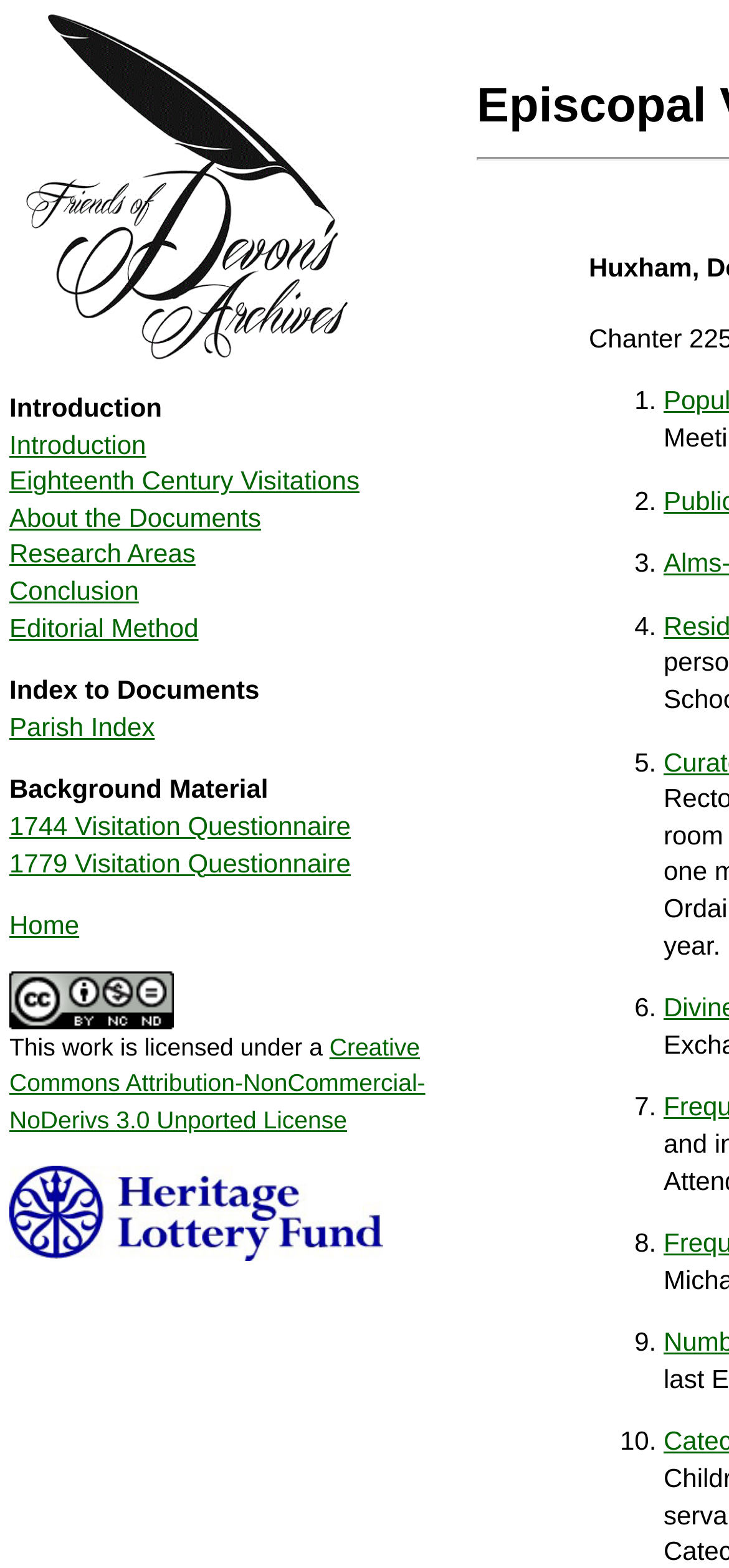Locate the bounding box coordinates of the area to click to fulfill this instruction: "Go to Introduction". The bounding box should be presented as four float numbers between 0 and 1, in the order [left, top, right, bottom].

[0.013, 0.274, 0.2, 0.293]